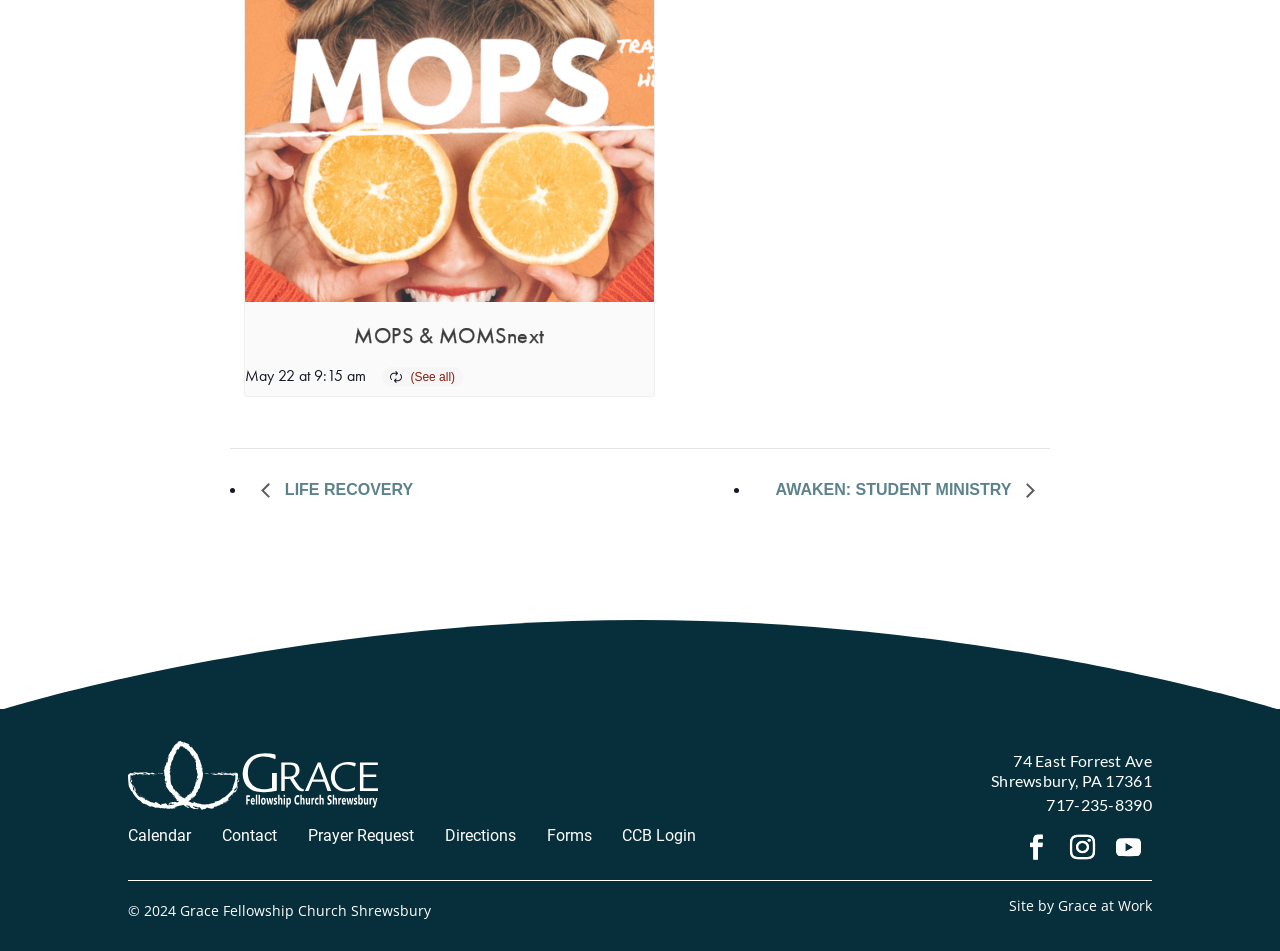Identify the coordinates of the bounding box for the element described below: "CCB Login". Return the coordinates as four float numbers between 0 and 1: [left, top, right, bottom].

[0.486, 0.868, 0.544, 0.888]